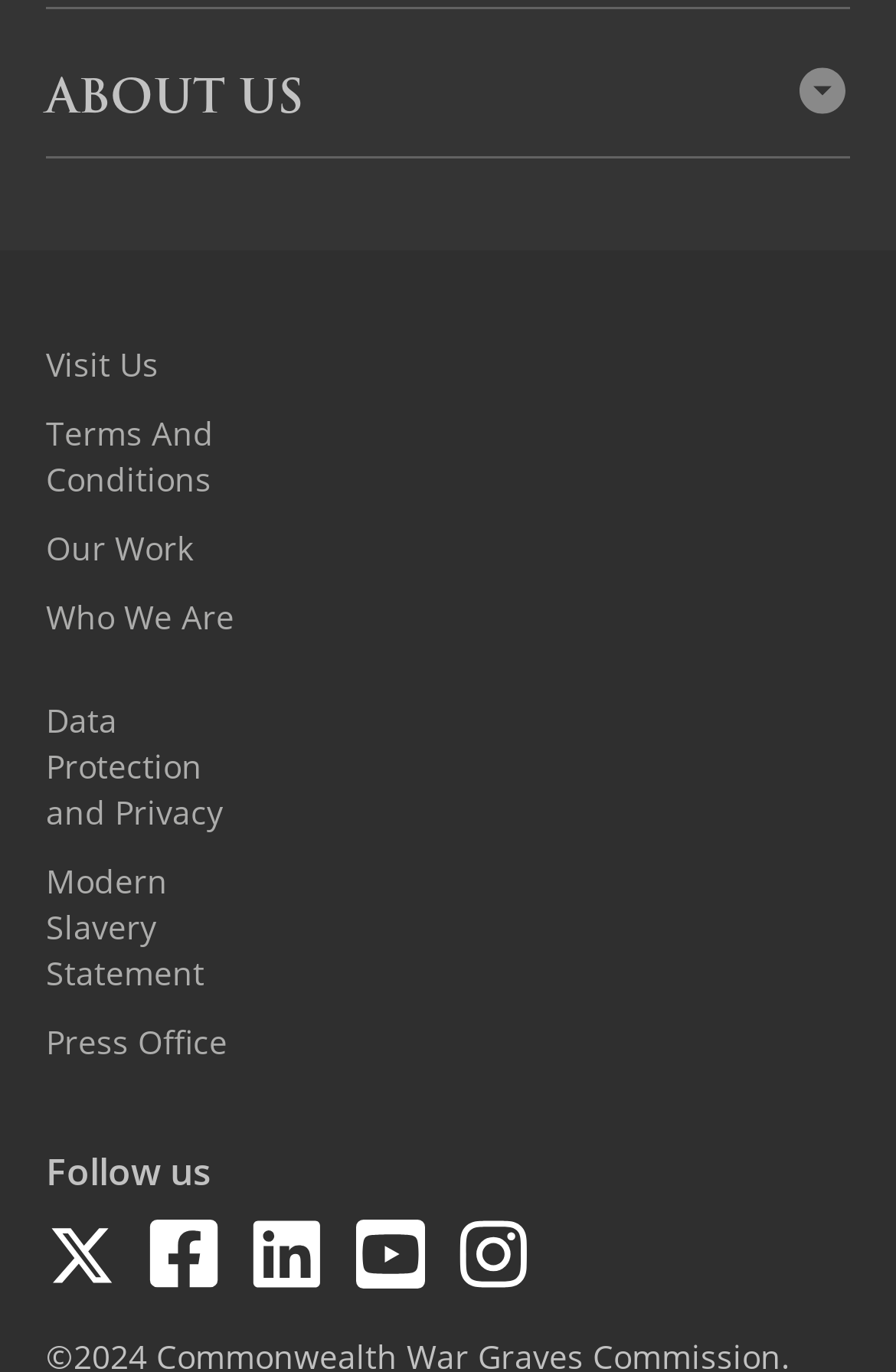Can you find the bounding box coordinates for the element to click on to achieve the instruction: "Visit Ieper Information Centre"?

[0.051, 0.026, 0.949, 0.077]